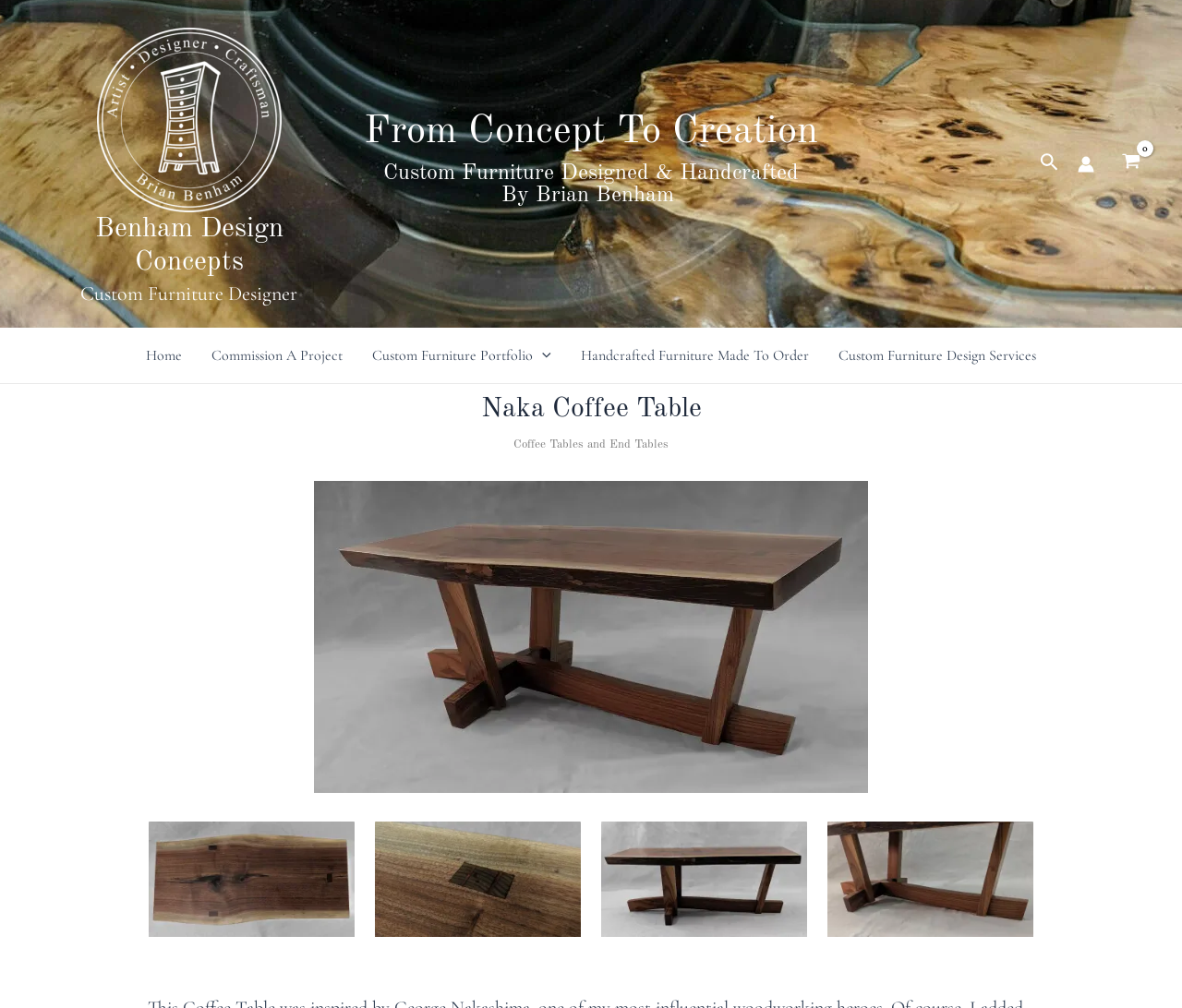What type of furniture is showcased?
Please answer the question as detailed as possible.

Based on the webpage, I can see multiple images of a coffee table with different designs and features, and the heading 'Naka Coffee Table' suggests that the webpage is showcasing a custom coffee table.